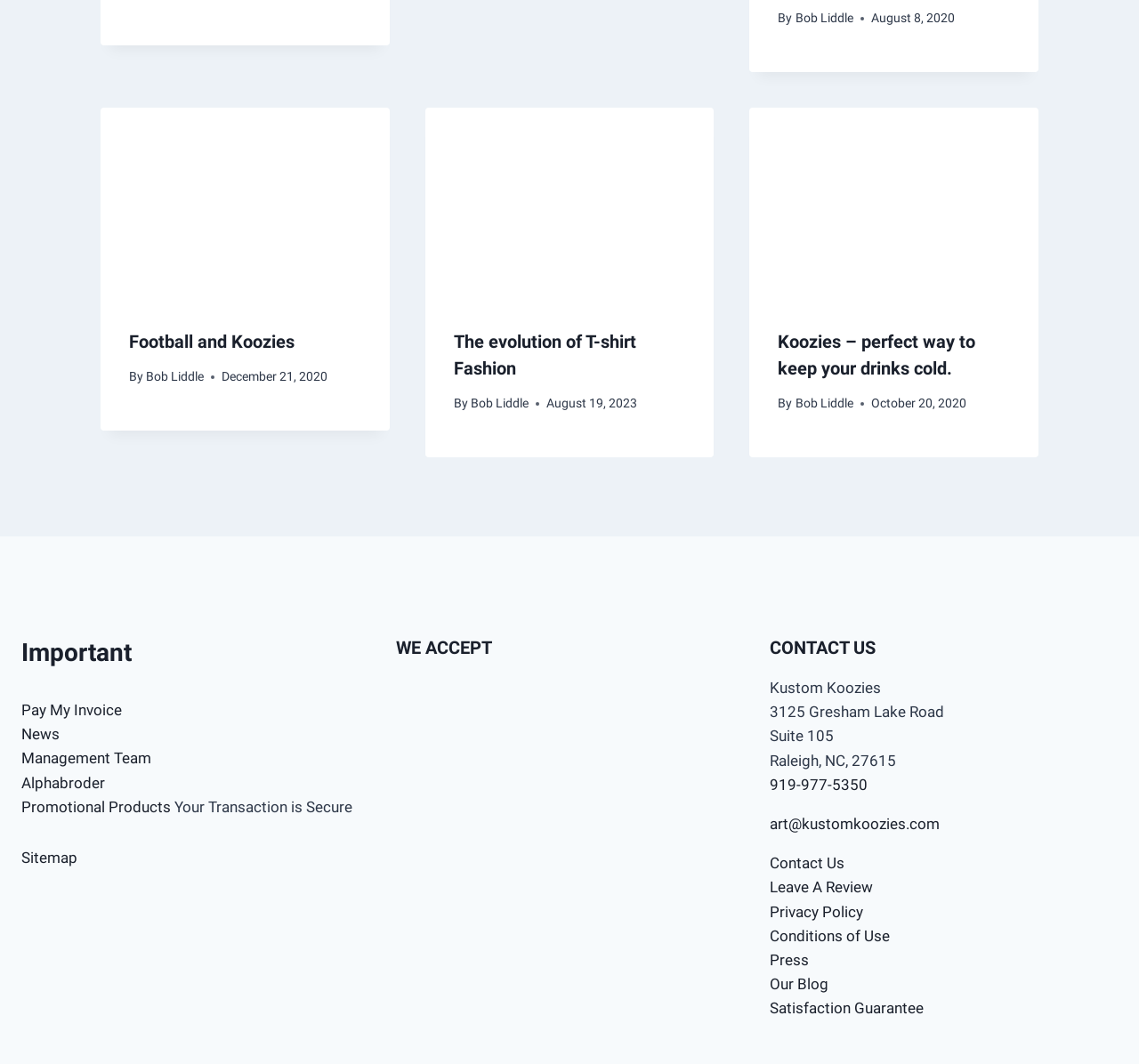Identify the bounding box coordinates of the section to be clicked to complete the task described by the following instruction: "Click on 'Football and Koozies'". The coordinates should be four float numbers between 0 and 1, formatted as [left, top, right, bottom].

[0.088, 0.101, 0.342, 0.282]